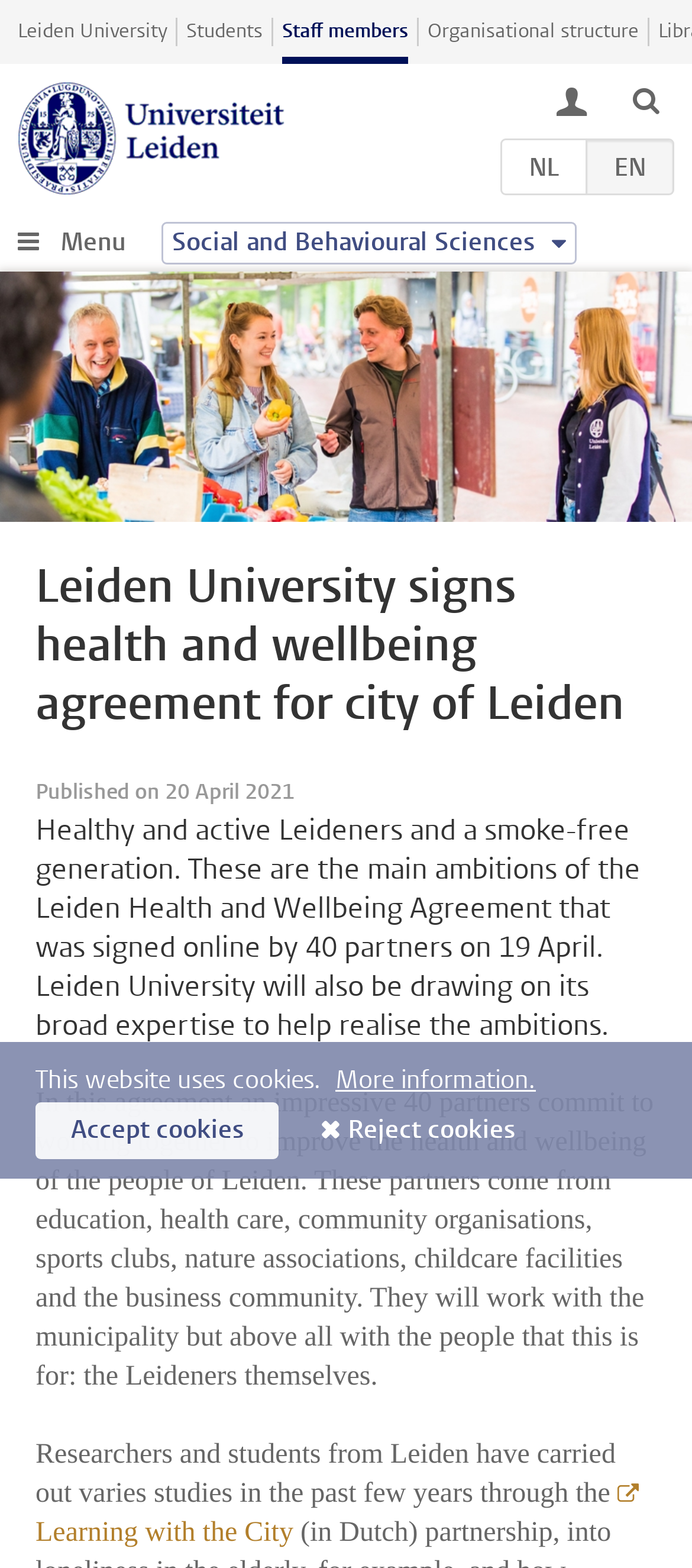Identify the bounding box coordinates of the section to be clicked to complete the task described by the following instruction: "Click on the 'Log In' button". The coordinates should be four float numbers between 0 and 1, formatted as [left, top, right, bottom].

None